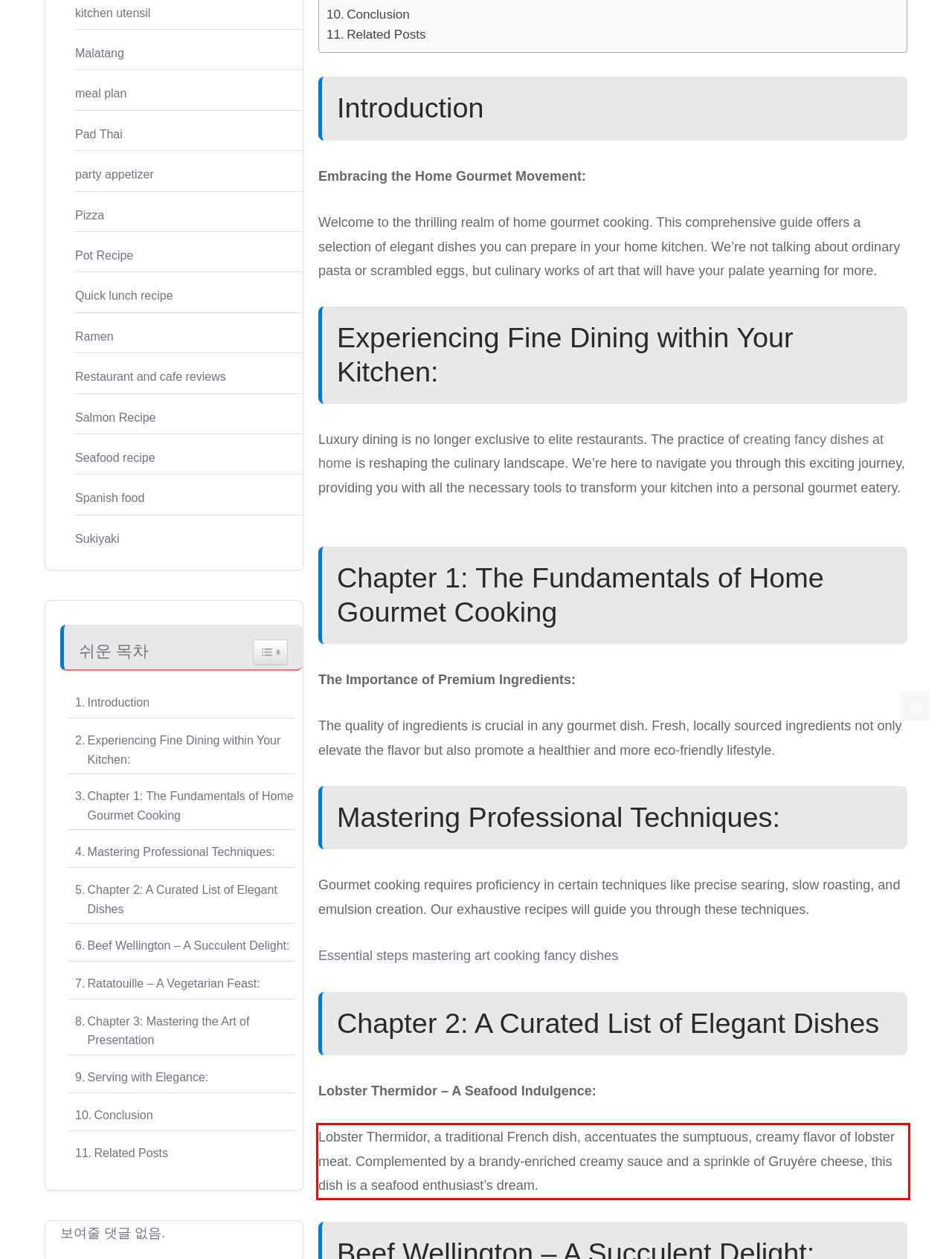Please analyze the screenshot of a webpage and extract the text content within the red bounding box using OCR.

Lobster Thermidor, a traditional French dish, accentuates the sumptuous, creamy flavor of lobster meat. Complemented by a brandy-enriched creamy sauce and a sprinkle of Gruyère cheese, this dish is a seafood enthusiast’s dream.